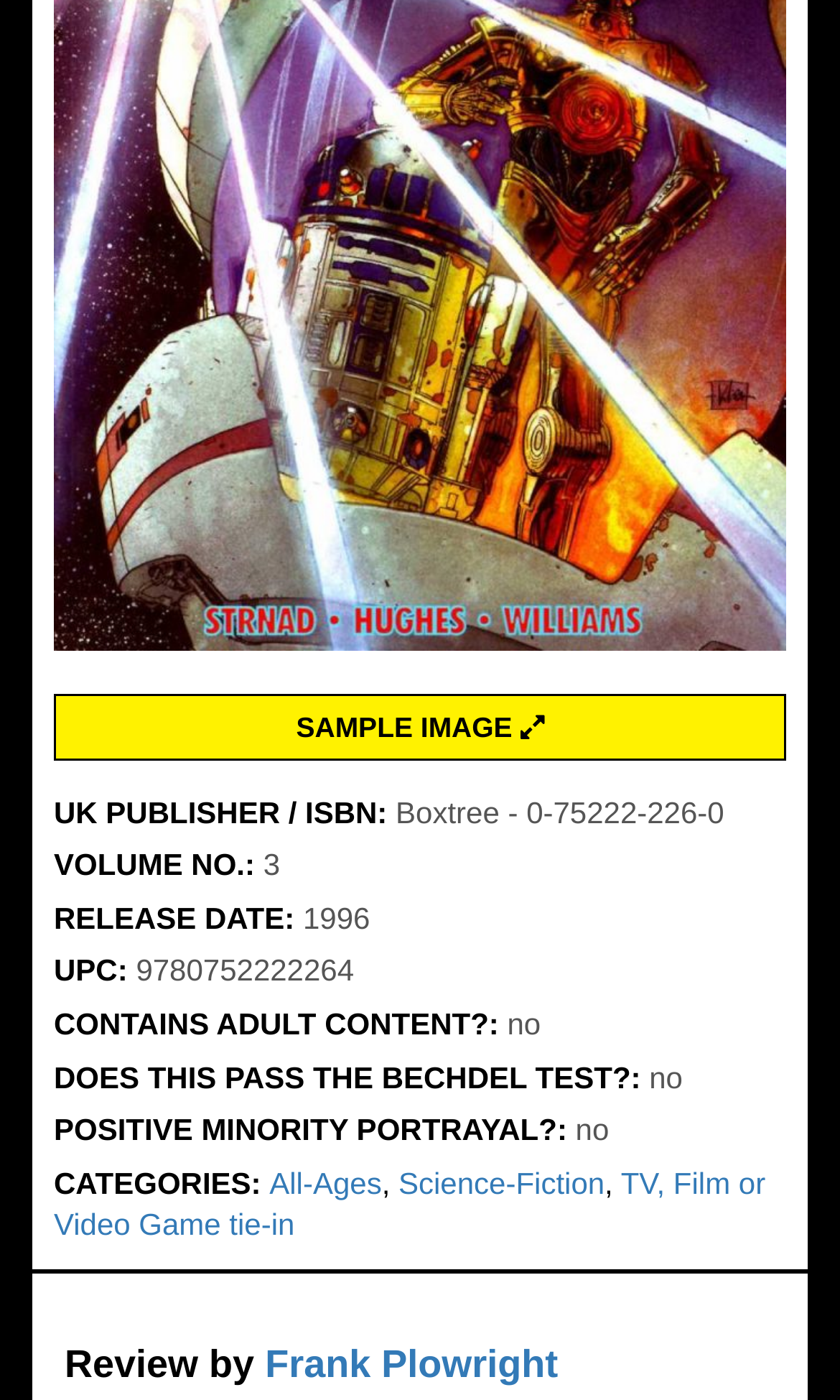Identify the bounding box for the UI element specified in this description: "SAMPLE IMAGE". The coordinates must be four float numbers between 0 and 1, formatted as [left, top, right, bottom].

[0.064, 0.495, 0.936, 0.543]